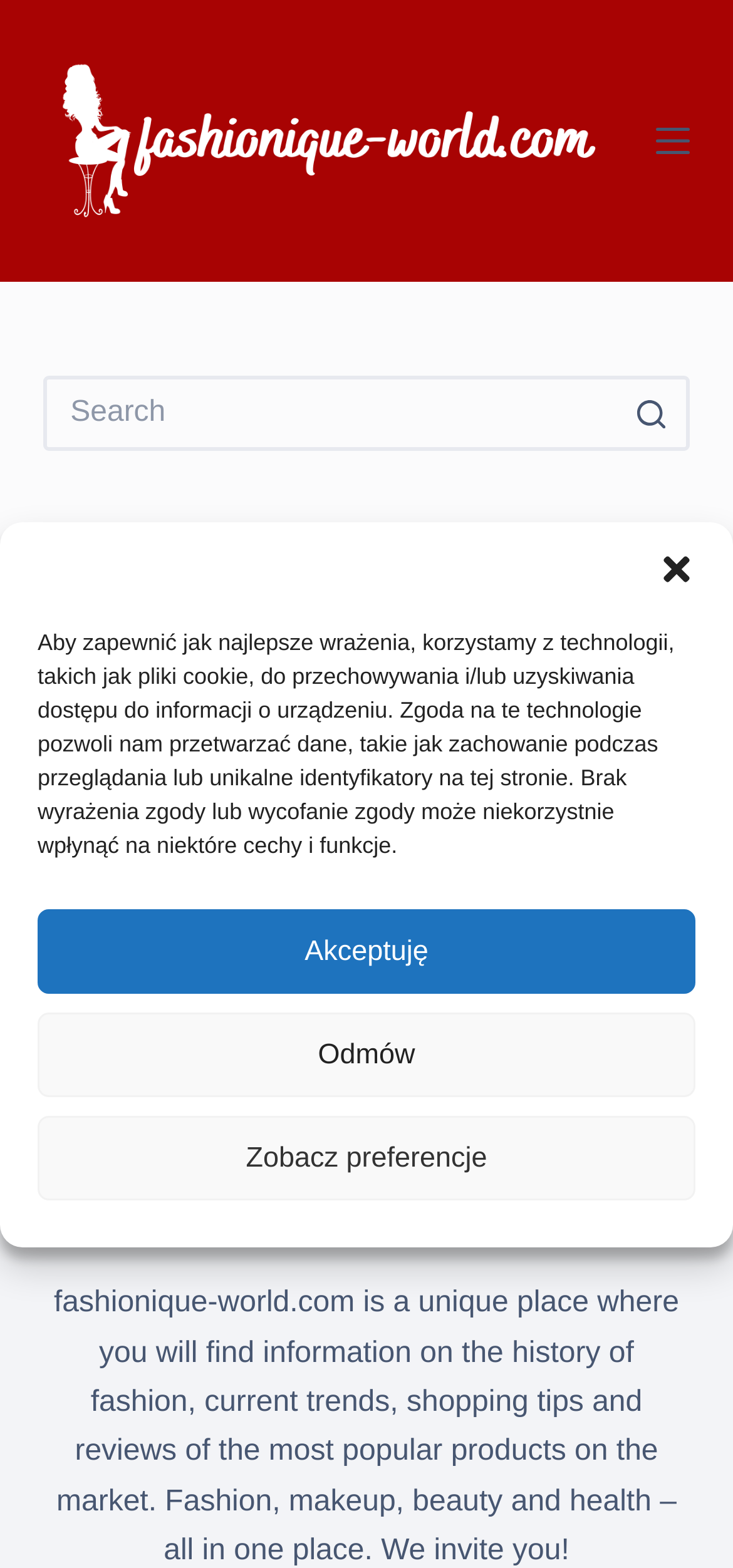Find the bounding box coordinates for the area you need to click to carry out the instruction: "Search for something". The coordinates should be four float numbers between 0 and 1, indicated as [left, top, right, bottom].

[0.06, 0.24, 0.94, 0.288]